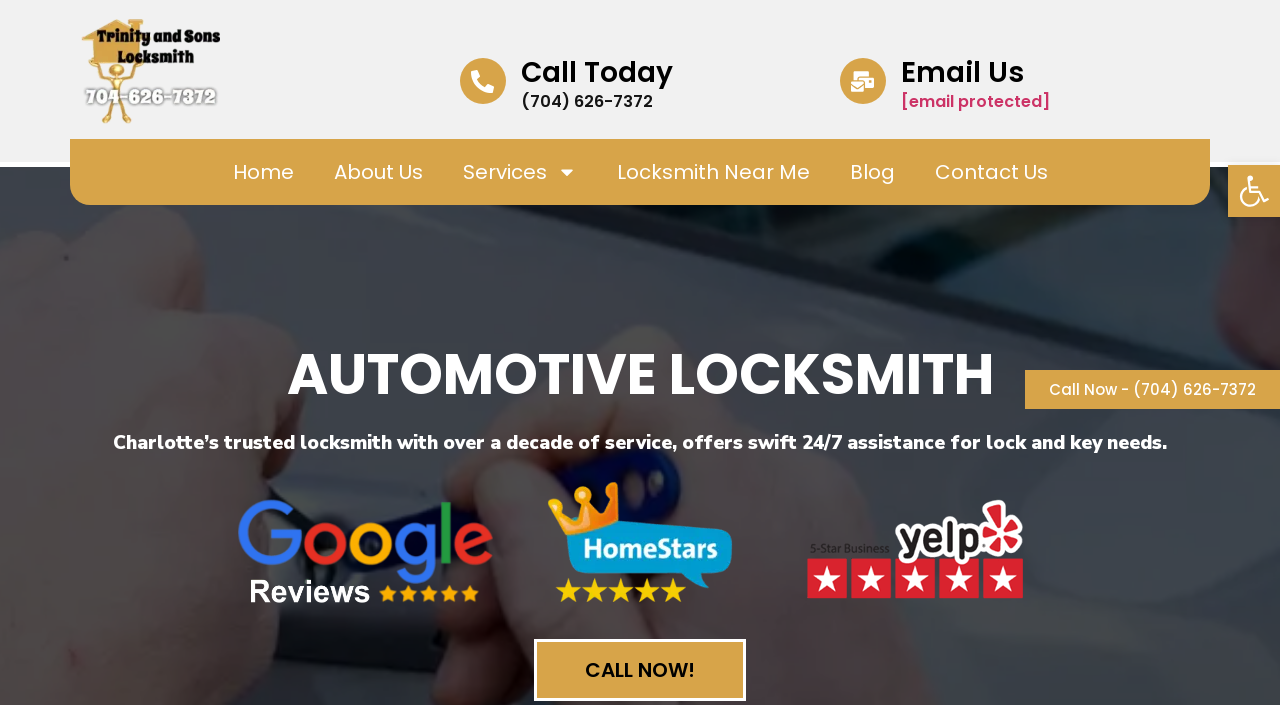Please specify the bounding box coordinates of the clickable region necessary for completing the following instruction: "Learn about locksmith services". The coordinates must consist of four float numbers between 0 and 1, i.e., [left, top, right, bottom].

[0.346, 0.211, 0.466, 0.277]